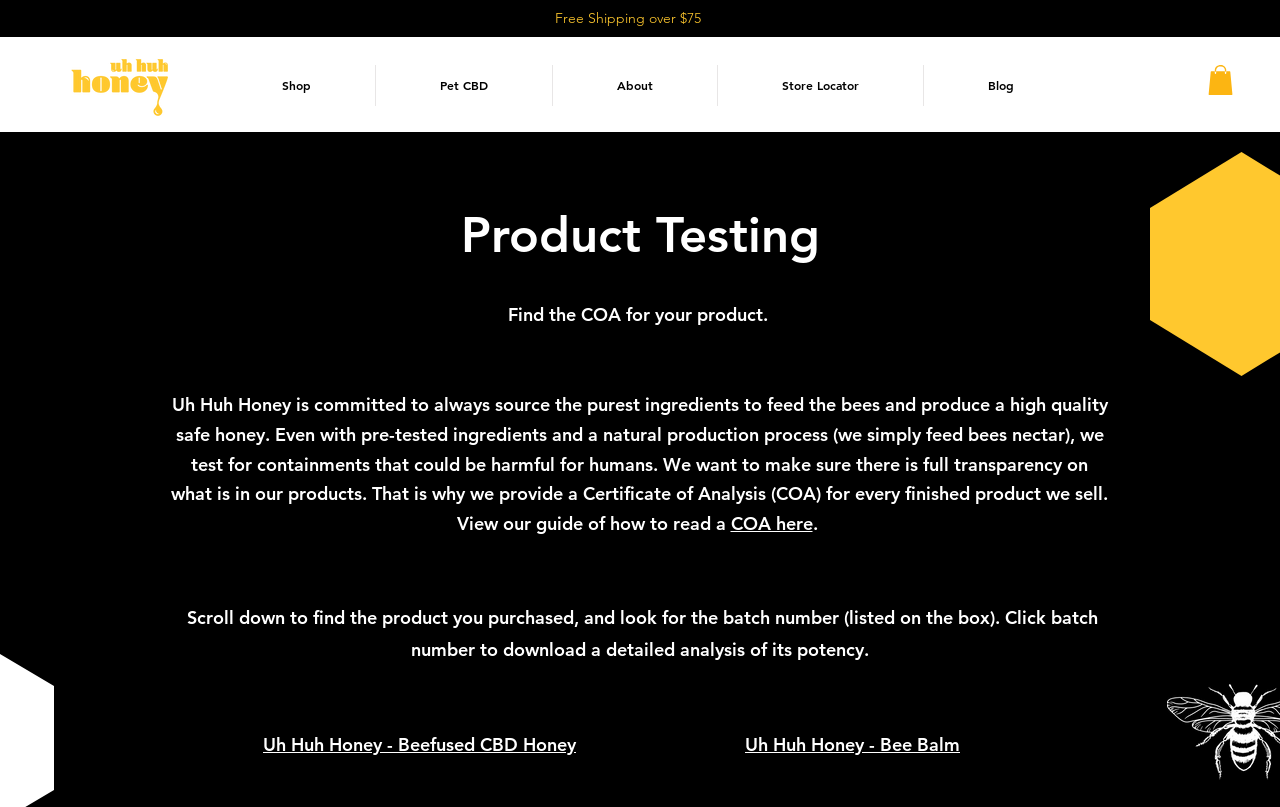What is the minimum order amount for free shipping?
Look at the image and respond with a one-word or short phrase answer.

$75